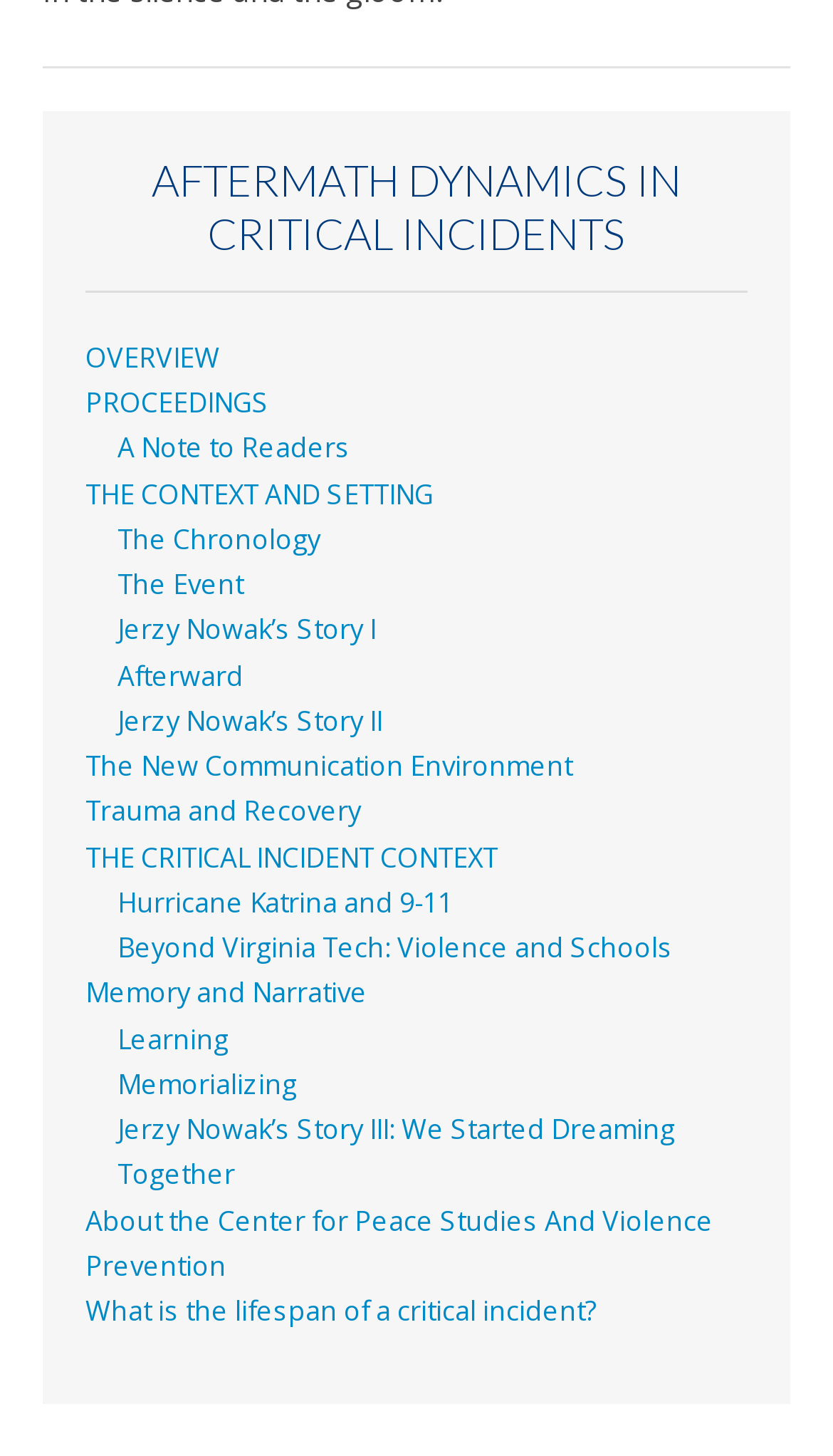Can you provide the bounding box coordinates for the element that should be clicked to implement the instruction: "explore the chronology"?

[0.141, 0.358, 0.385, 0.383]